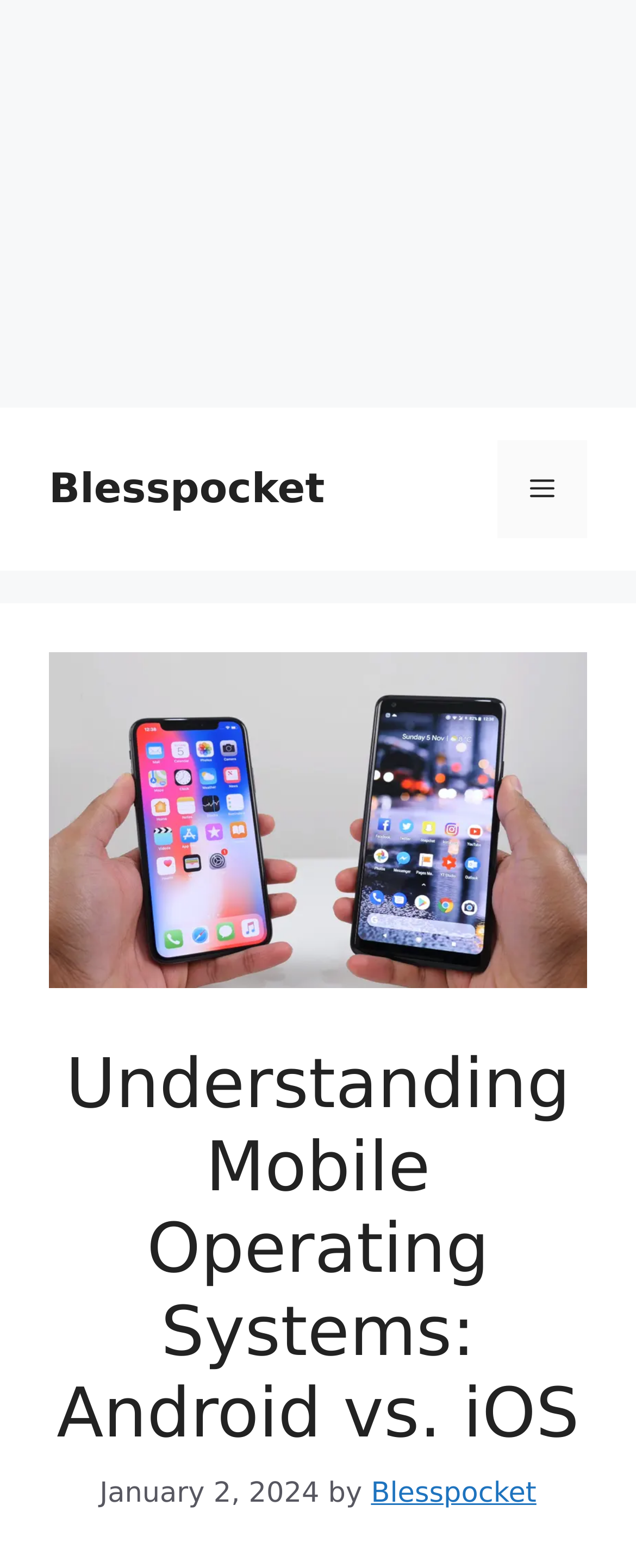What is the name of the website?
Using the image, elaborate on the answer with as much detail as possible.

I determined the name of the website by looking at the banner element at the top of the page, which contains the text 'Blesspocket'.